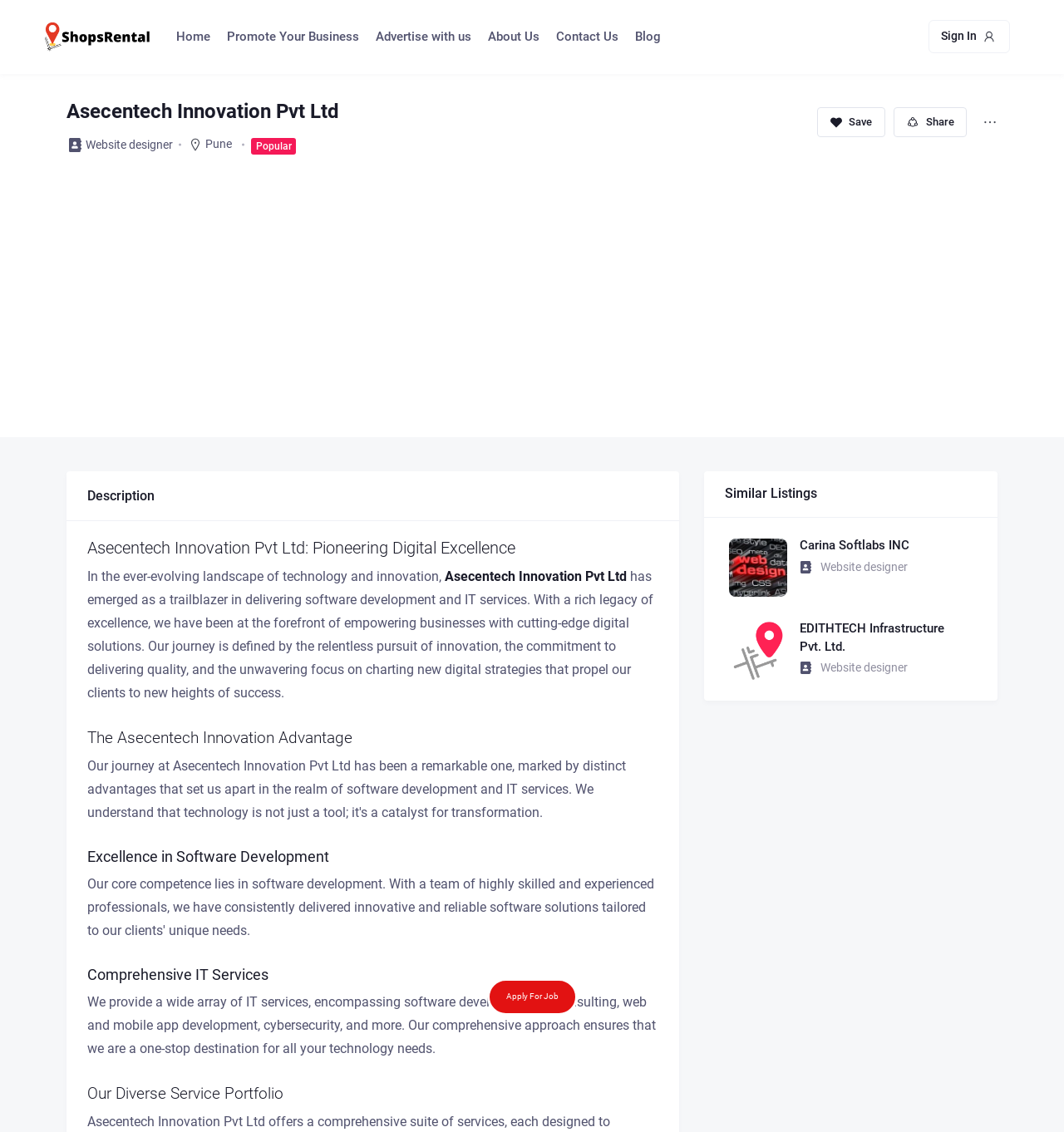Identify the bounding box coordinates necessary to click and complete the given instruction: "Click on 'Home'".

[0.159, 0.011, 0.204, 0.054]